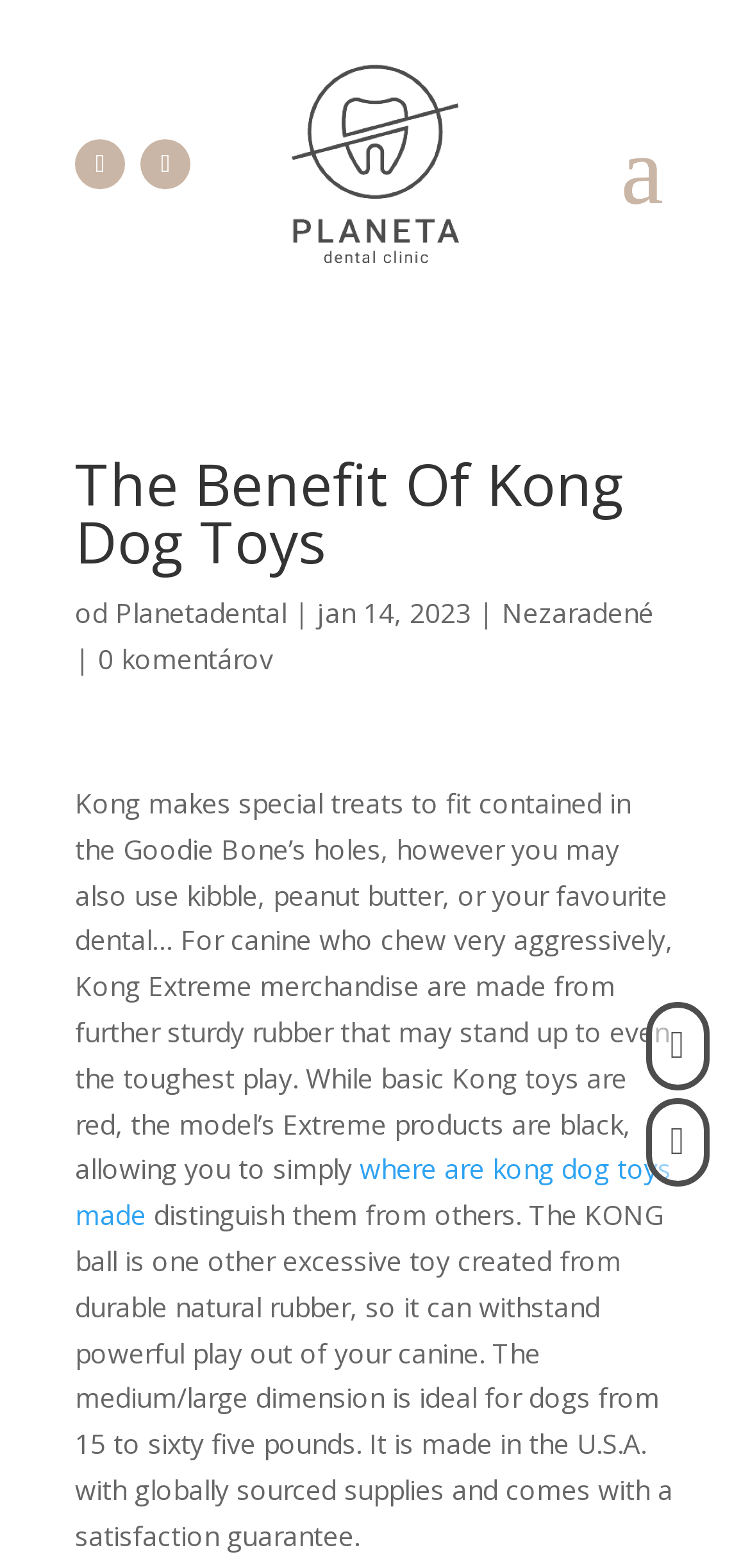Give the bounding box coordinates for the element described by: "0 komentárov".

[0.131, 0.409, 0.364, 0.432]